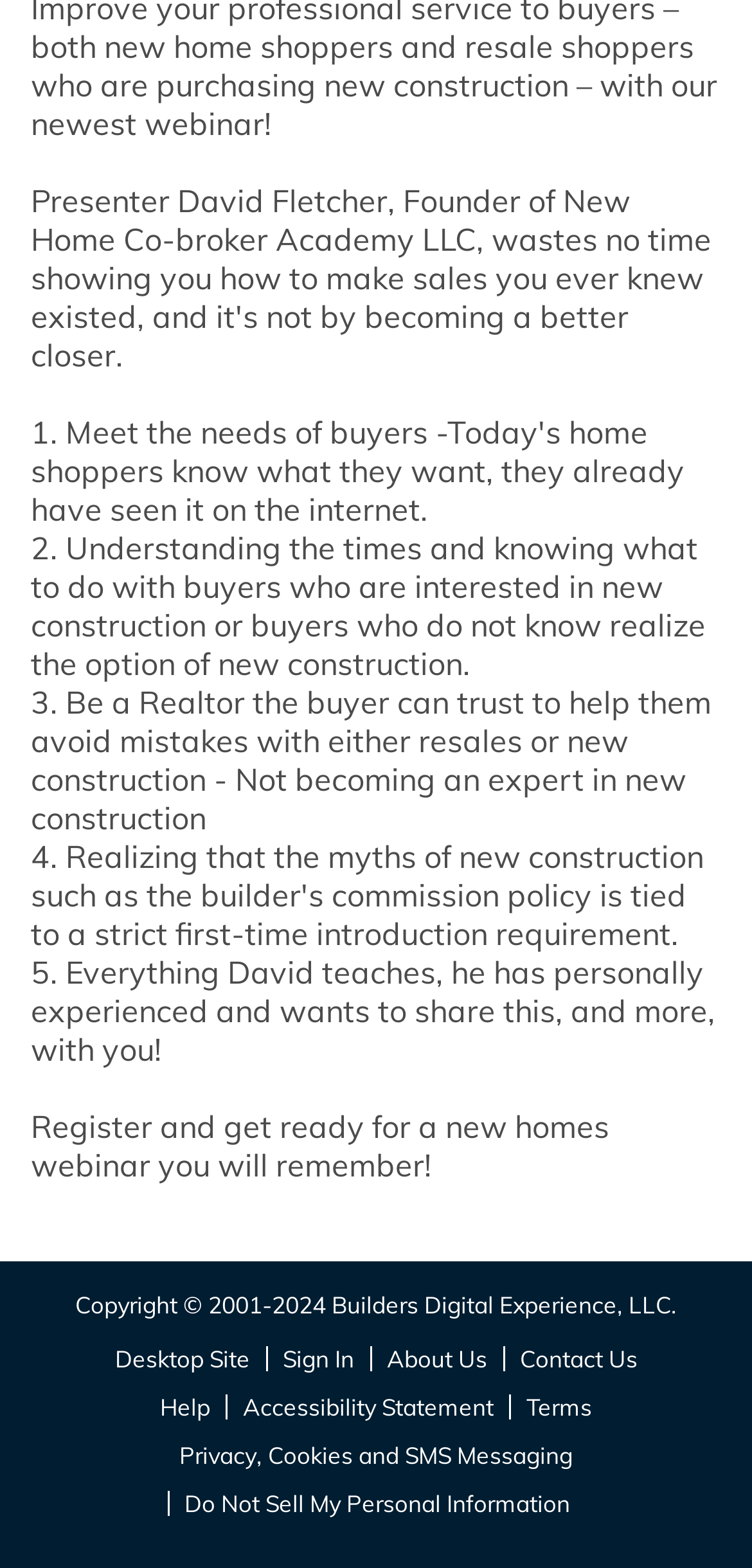Extract the bounding box of the UI element described as: "Help".

[0.213, 0.888, 0.279, 0.906]